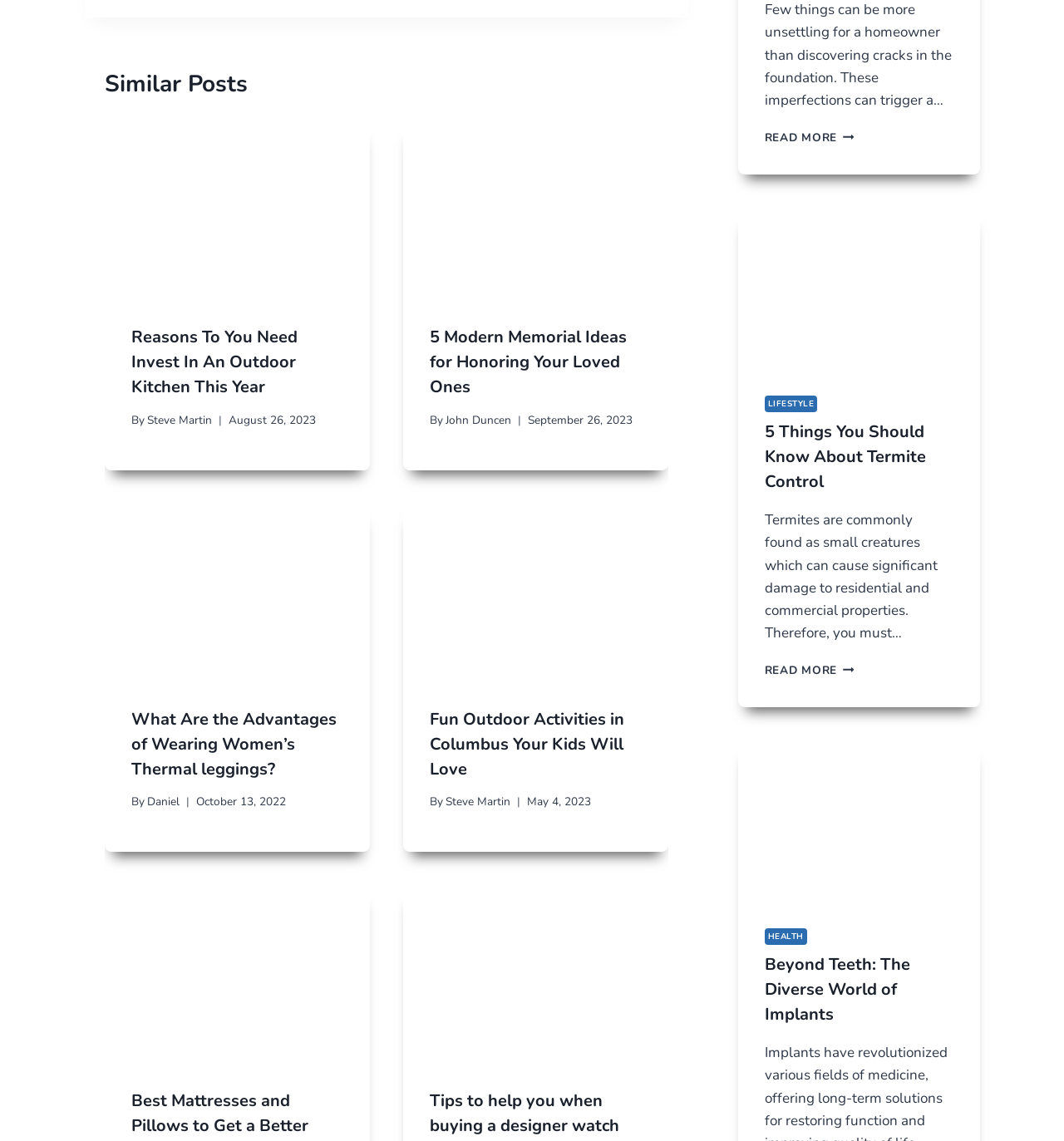Please identify the bounding box coordinates of the clickable element to fulfill the following instruction: "Click on 'Reasons To You Need Invest In An Outdoor Kitchen This Year'". The coordinates should be four float numbers between 0 and 1, i.e., [left, top, right, bottom].

[0.098, 0.107, 0.348, 0.262]